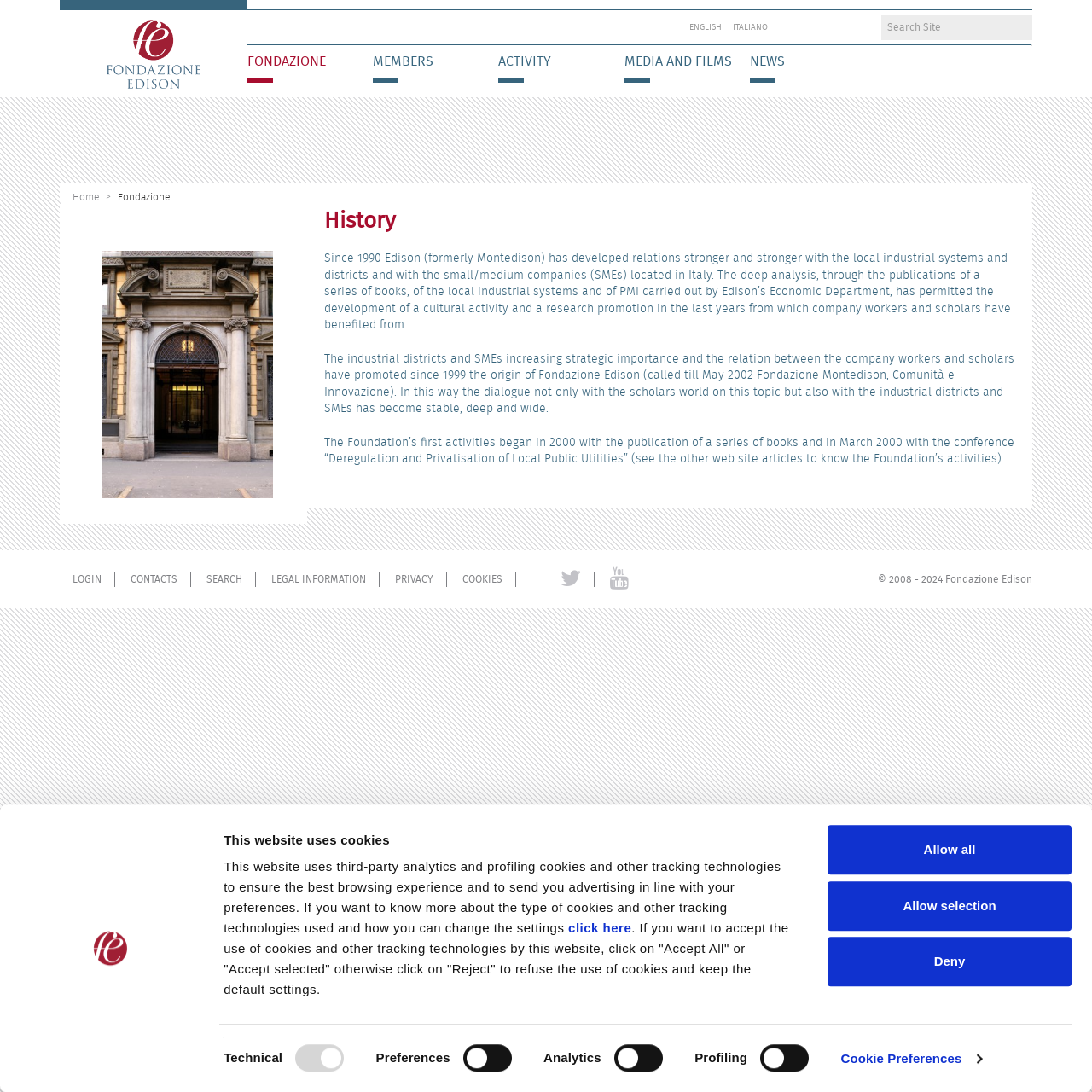Reply to the question below using a single word or brief phrase:
What is the name of the foundation?

Fondazione Edison